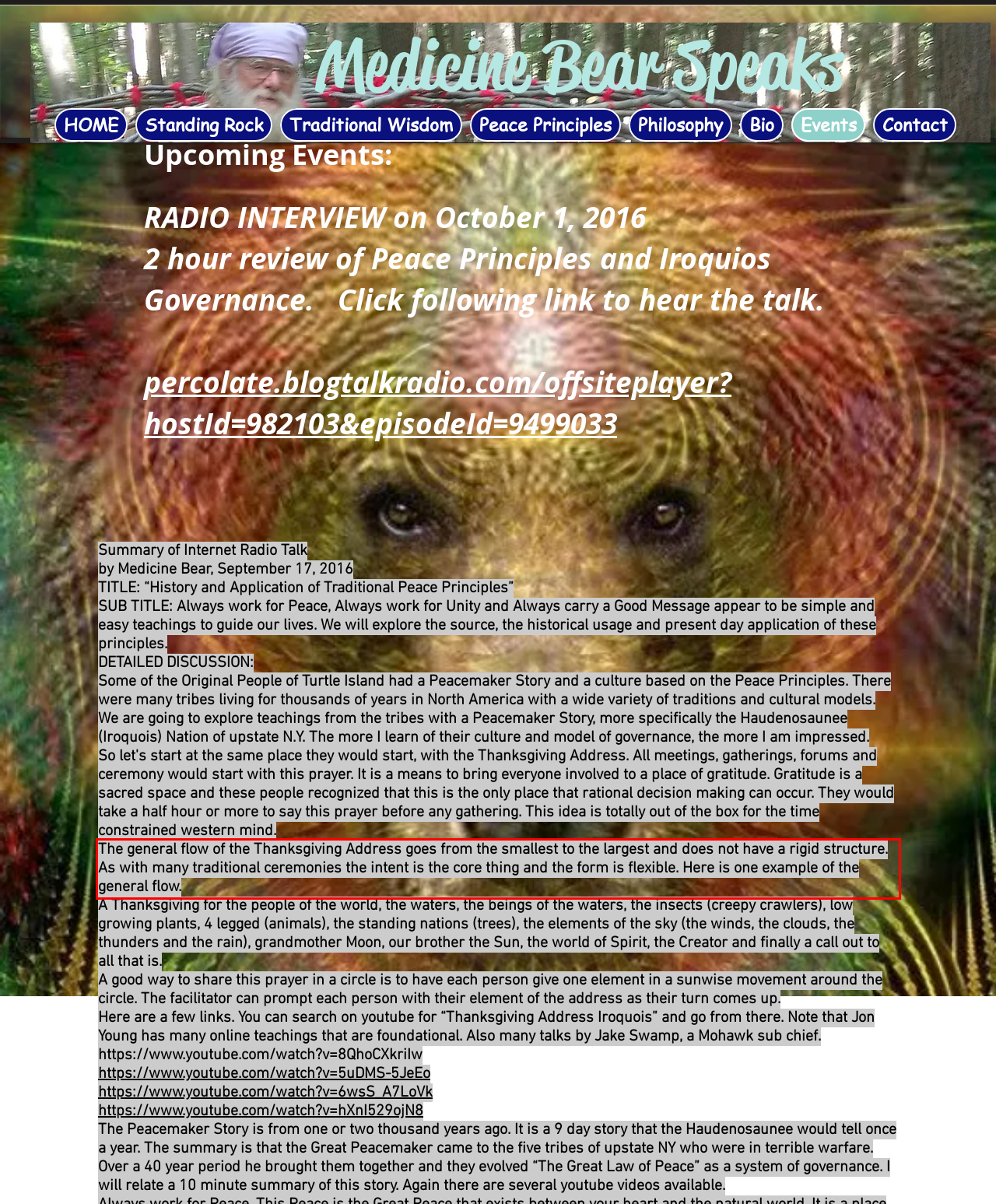You have a webpage screenshot with a red rectangle surrounding a UI element. Extract the text content from within this red bounding box.

The general flow of the Thanksgiving Address goes from the smallest to the largest and does not have a rigid structure. As with many traditional ceremonies the intent is the core thing and the form is flexible. Here is one example of the general flow.